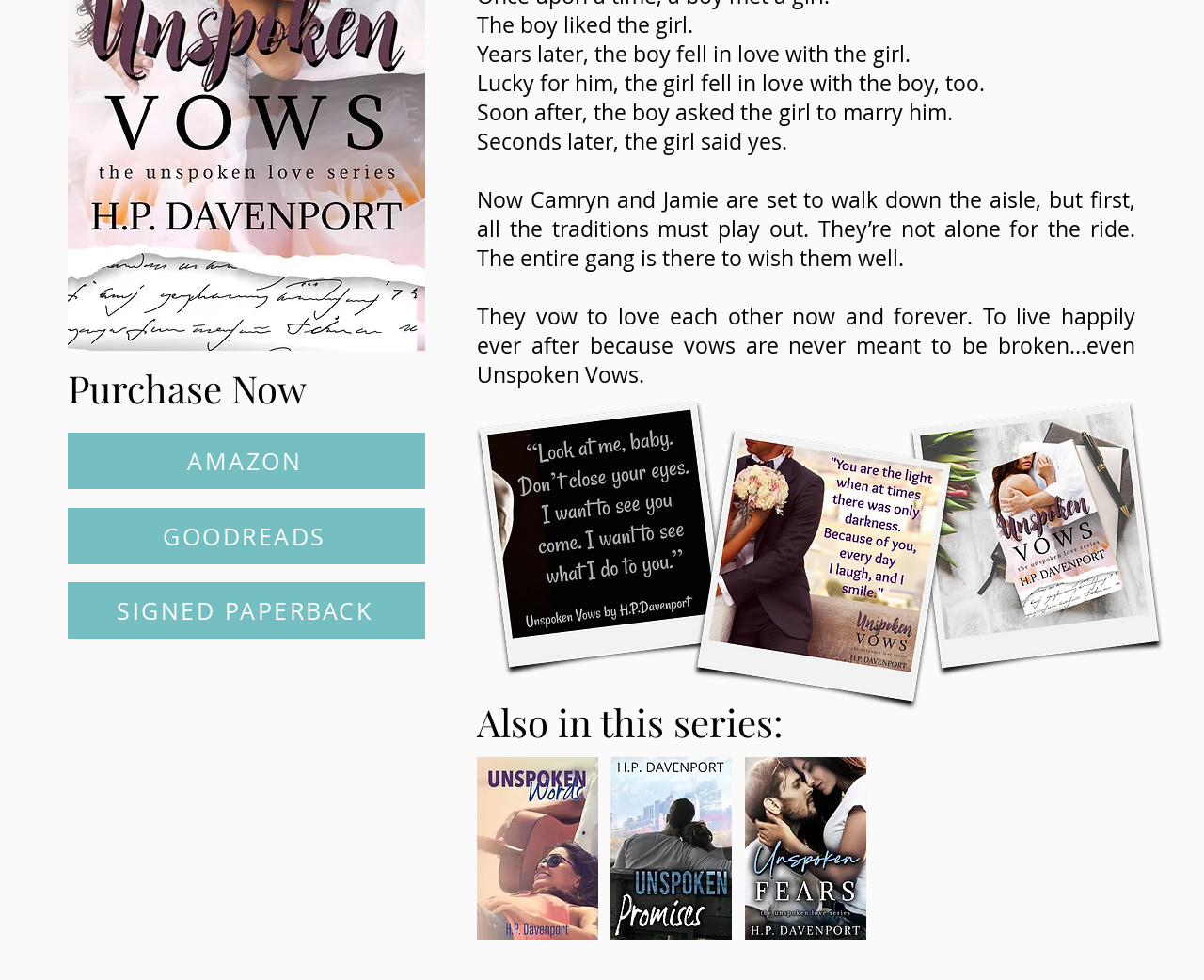Provide the bounding box coordinates of the HTML element described as: "GOODREADS". The bounding box coordinates should be four float numbers between 0 and 1, i.e., [left, top, right, bottom].

[0.056, 0.518, 0.353, 0.576]